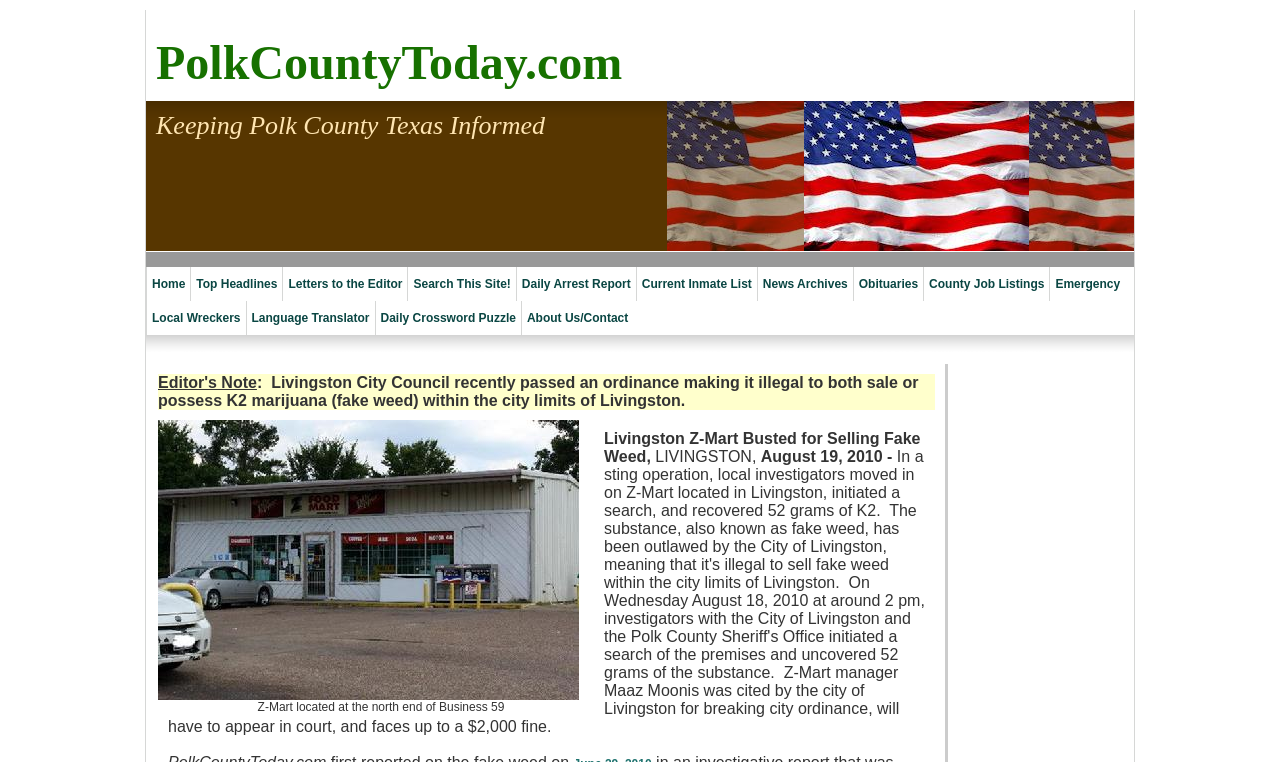What is the 'Daily Arrest Report' link for?
Carefully analyze the image and provide a thorough answer to the question.

The 'Daily Arrest Report' link likely leads to a page that displays a list of daily arrest reports, providing information on individuals who have been arrested in Polk County, Texas.